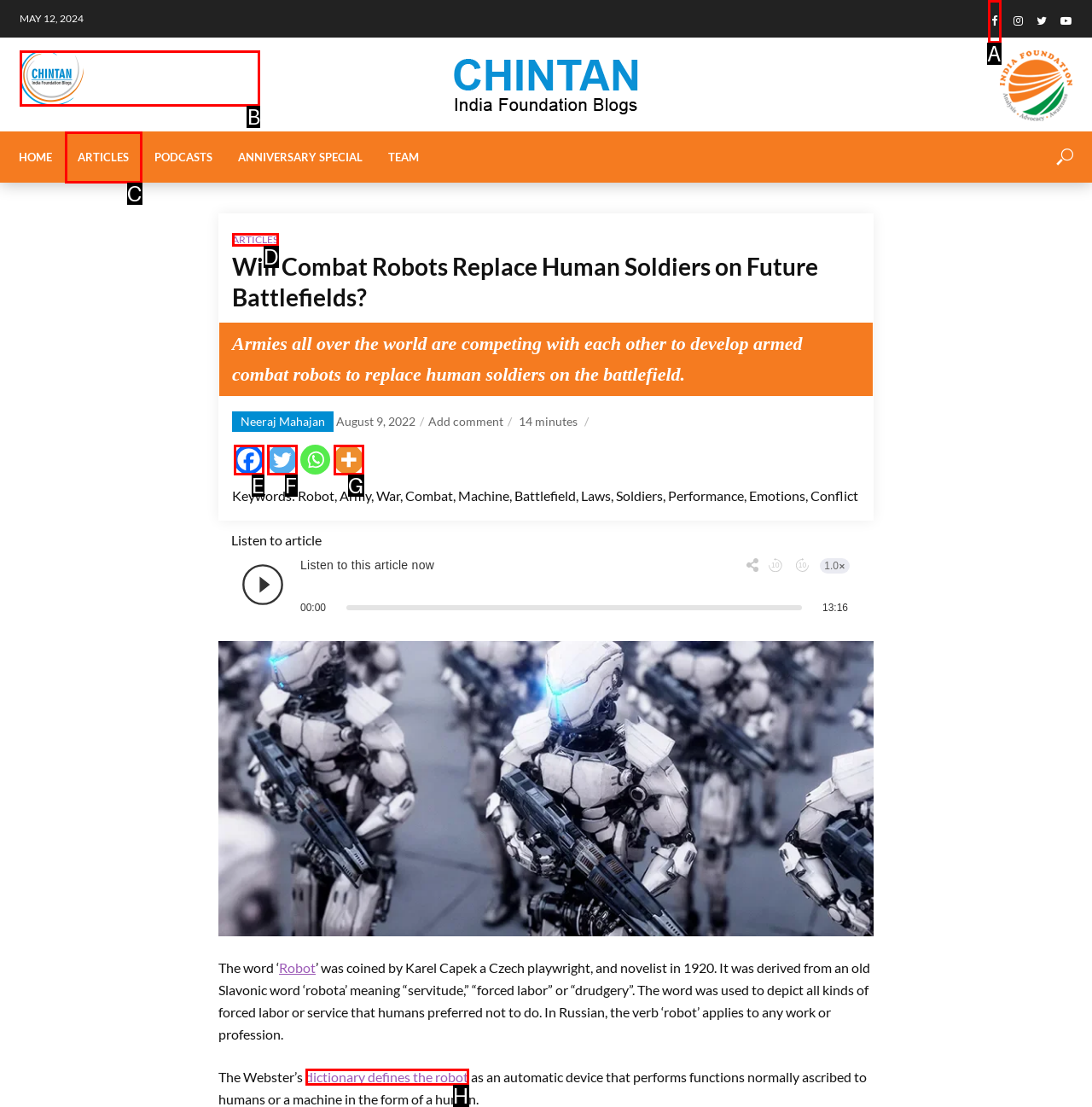From the provided options, which letter corresponds to the element described as: aria-label="Twitter" title="Twitter"
Answer with the letter only.

F